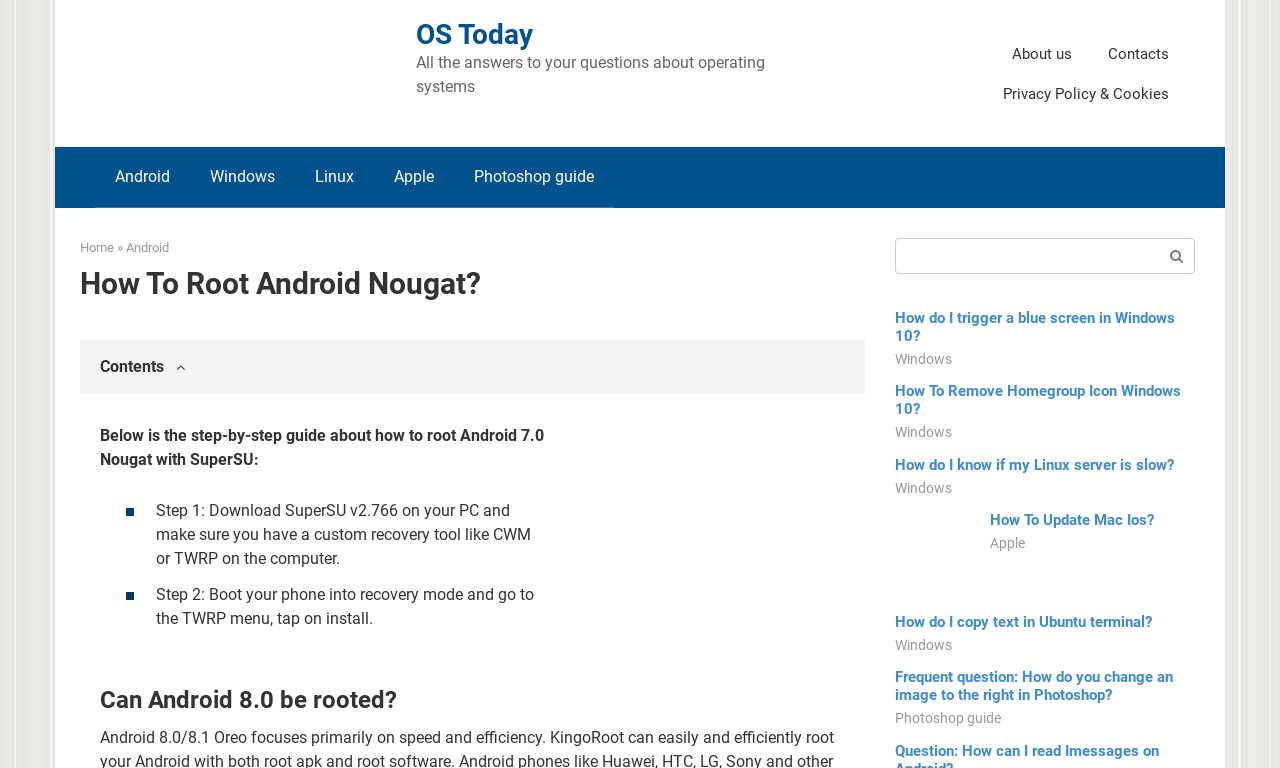Predict the bounding box coordinates of the area that should be clicked to accomplish the following instruction: "Read more about 'Shame! Michelle Alozie trashes flowers received from Big Brother Naija’s Neo amid dating rumors'". The bounding box coordinates should consist of four float numbers between 0 and 1, i.e., [left, top, right, bottom].

None